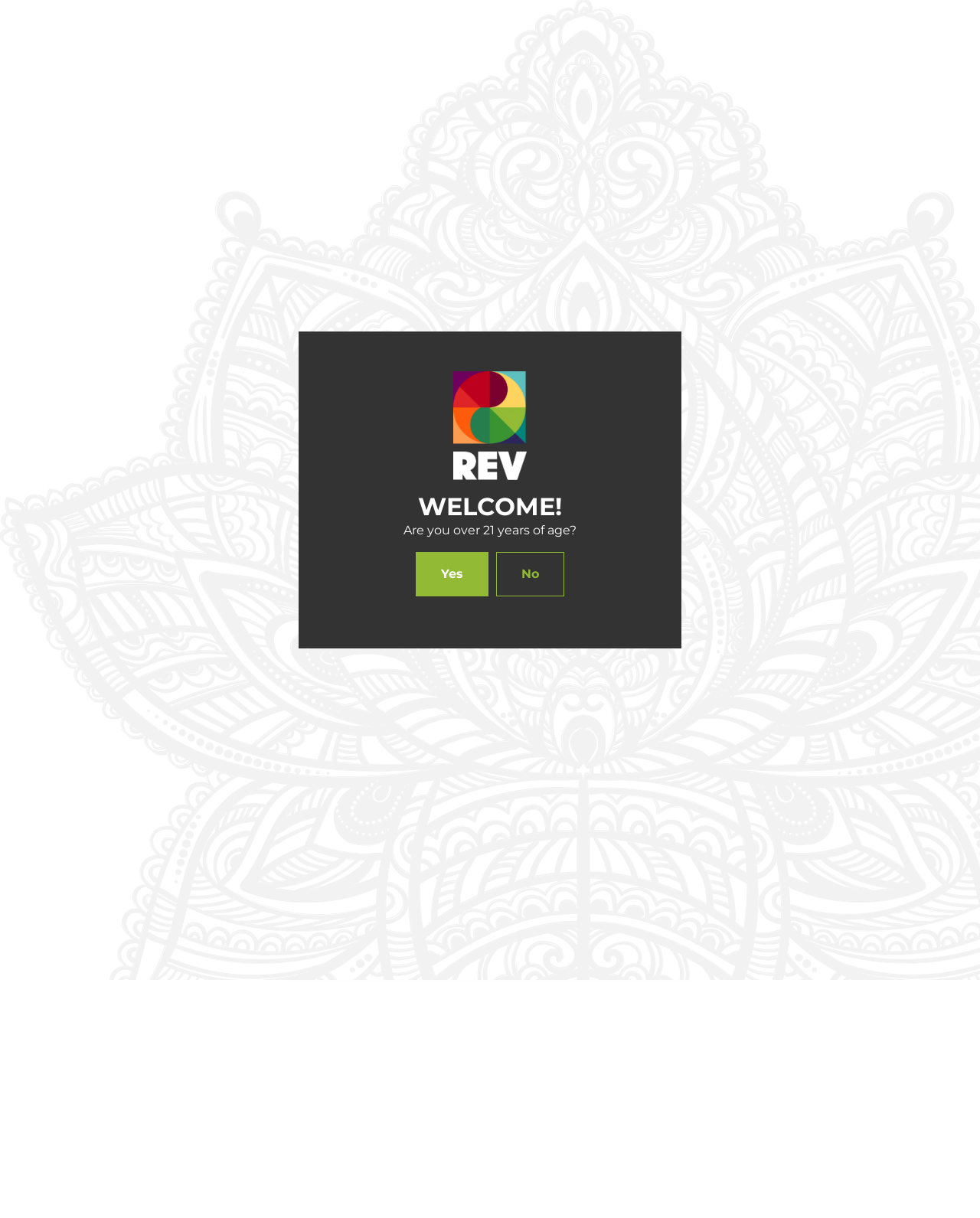Determine the bounding box coordinates of the clickable region to carry out the instruction: "Lookup a zip/postal code".

[0.606, 0.138, 0.674, 0.166]